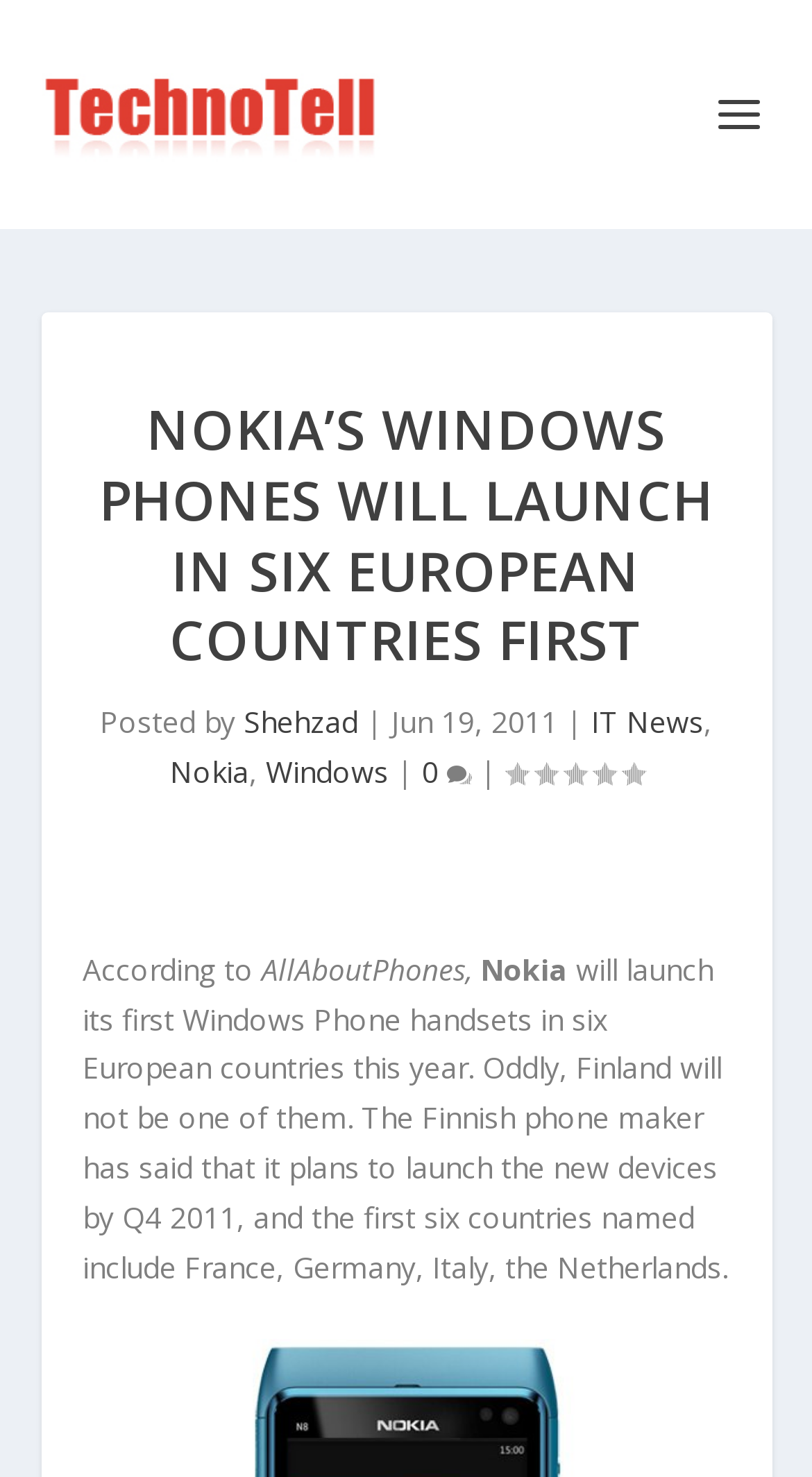Articulate a complete and detailed caption of the webpage elements.

The webpage appears to be a news article about Nokia's plans to launch its first Windows Phone handsets in six European countries. At the top, there is a link to "Latest Technology News" accompanied by an image, which is positioned at the top-left corner of the page. Below this, there is a heading that reads "NOKIA'S WINDOWS PHONES WILL LAUNCH IN SIX EUROPEAN COUNTRIES FIRST", which spans almost the entire width of the page.

Underneath the heading, there is a section that displays the author's name, "Shehzad", along with the date "Jun 19, 2011" and a category link "IT News". This section is positioned at the top-center of the page. To the right of this section, there are three links: "Nokia", "Windows", and another link with a comment count icon.

The main content of the article begins below this section, with a paragraph of text that summarizes Nokia's plans to launch its Windows Phone handsets. The text is positioned at the top-center of the page and spans about two-thirds of the page width. There are no images within the main content area. At the bottom of the page, there is a rating section that displays a rating of 0.00.